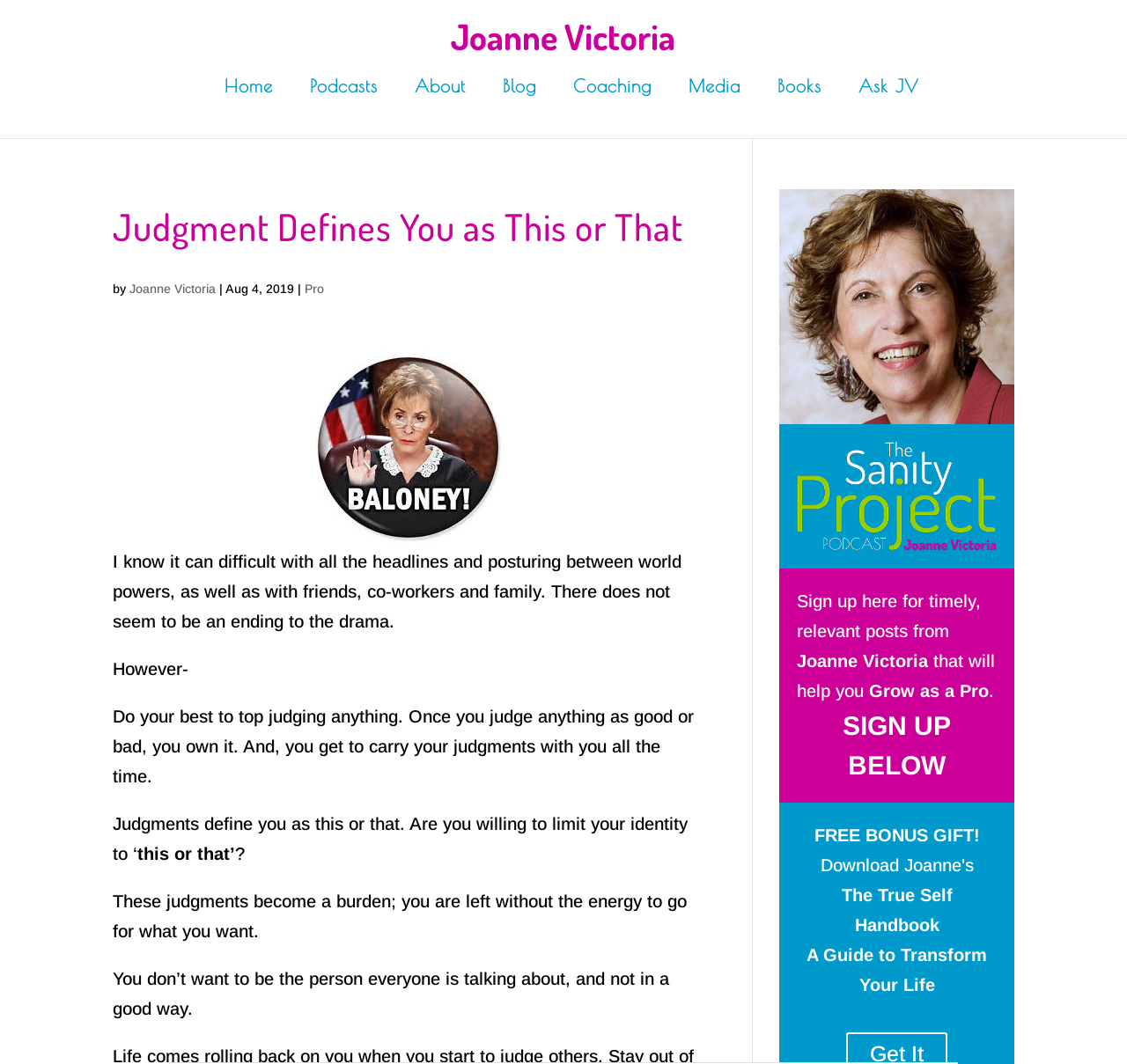What is the name of the free bonus gift?
Answer with a single word or short phrase according to what you see in the image.

The True Self Handbook